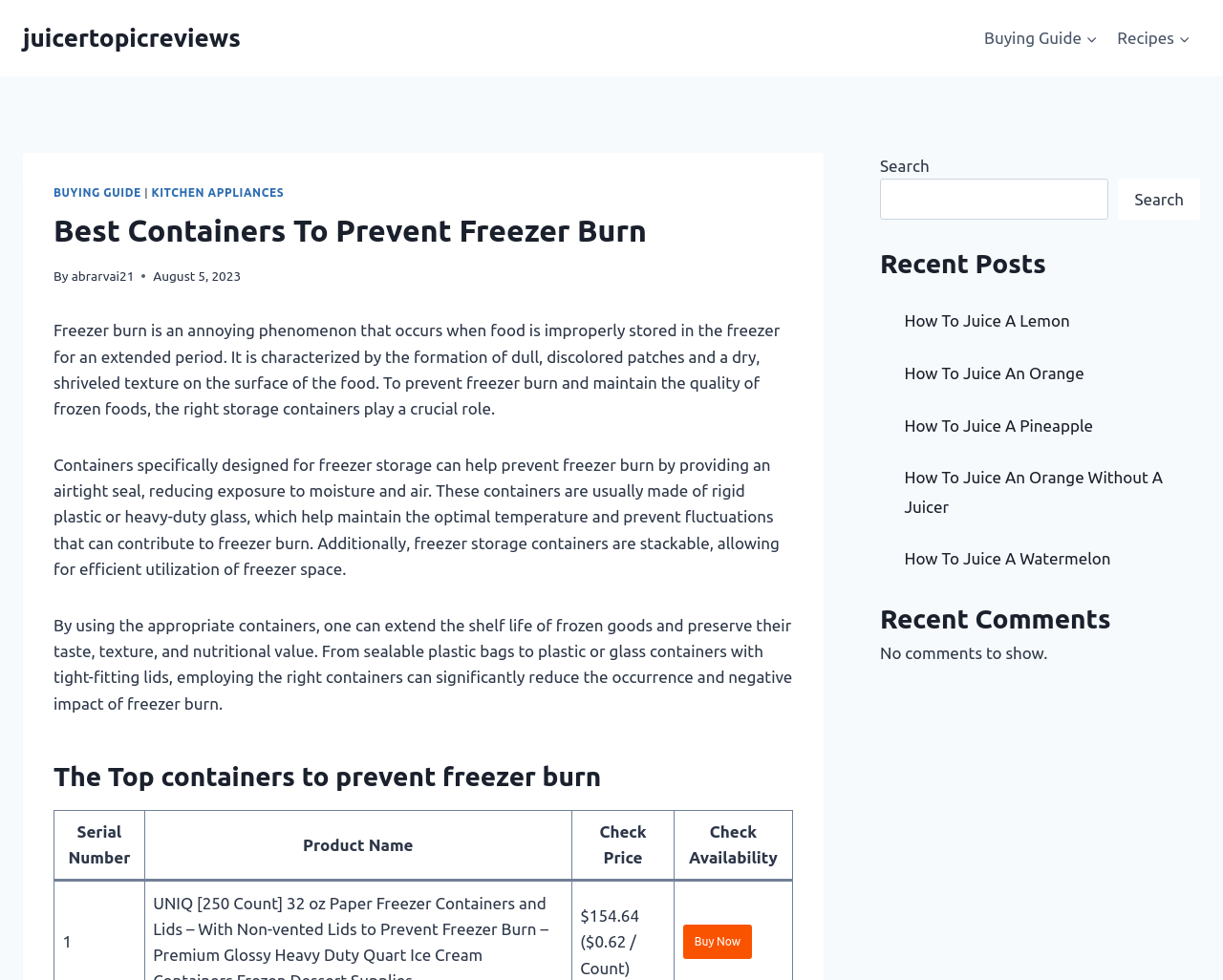What is the current state of the comments section?
From the image, respond using a single word or phrase.

No comments